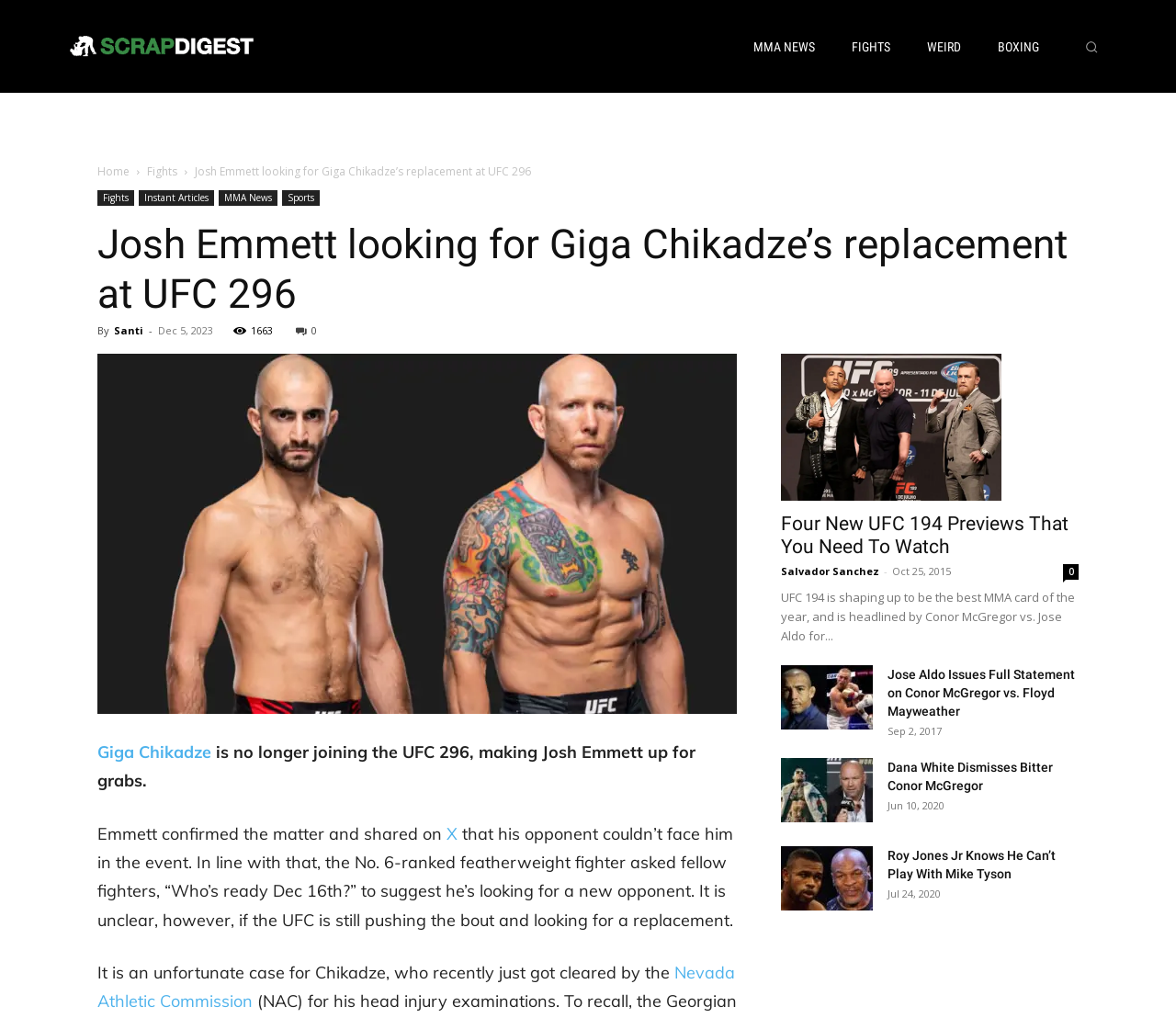Please identify the webpage's heading and generate its text content.

Josh Emmett looking for Giga Chikadze’s replacement at UFC 296